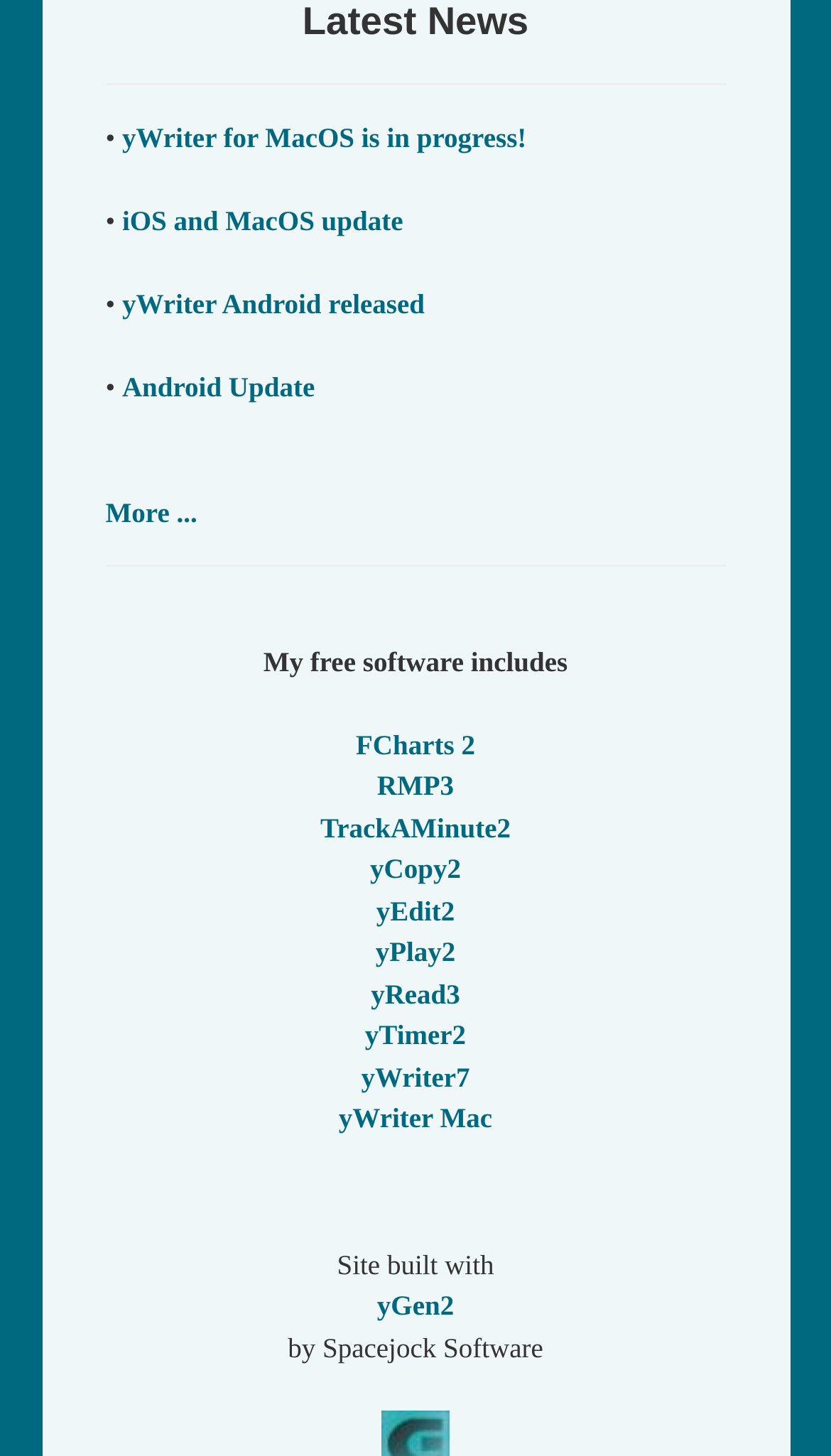Indicate the bounding box coordinates of the clickable region to achieve the following instruction: "Go to November 2022."

None